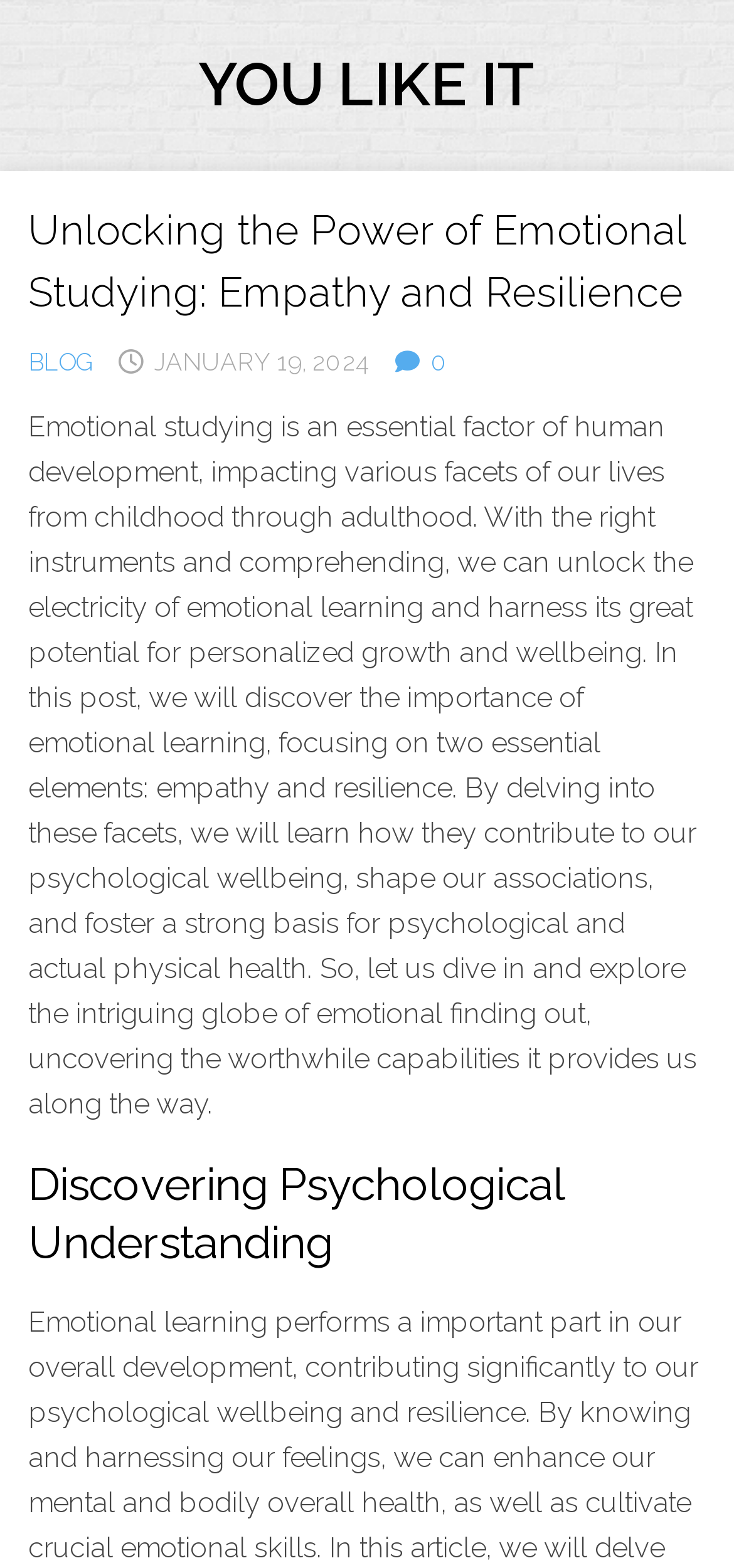Bounding box coordinates are specified in the format (top-left x, top-left y, bottom-right x, bottom-right y). All values are floating point numbers bounded between 0 and 1. Please provide the bounding box coordinate of the region this sentence describes: YOU LIKE IT

[0.038, 0.024, 0.962, 0.084]